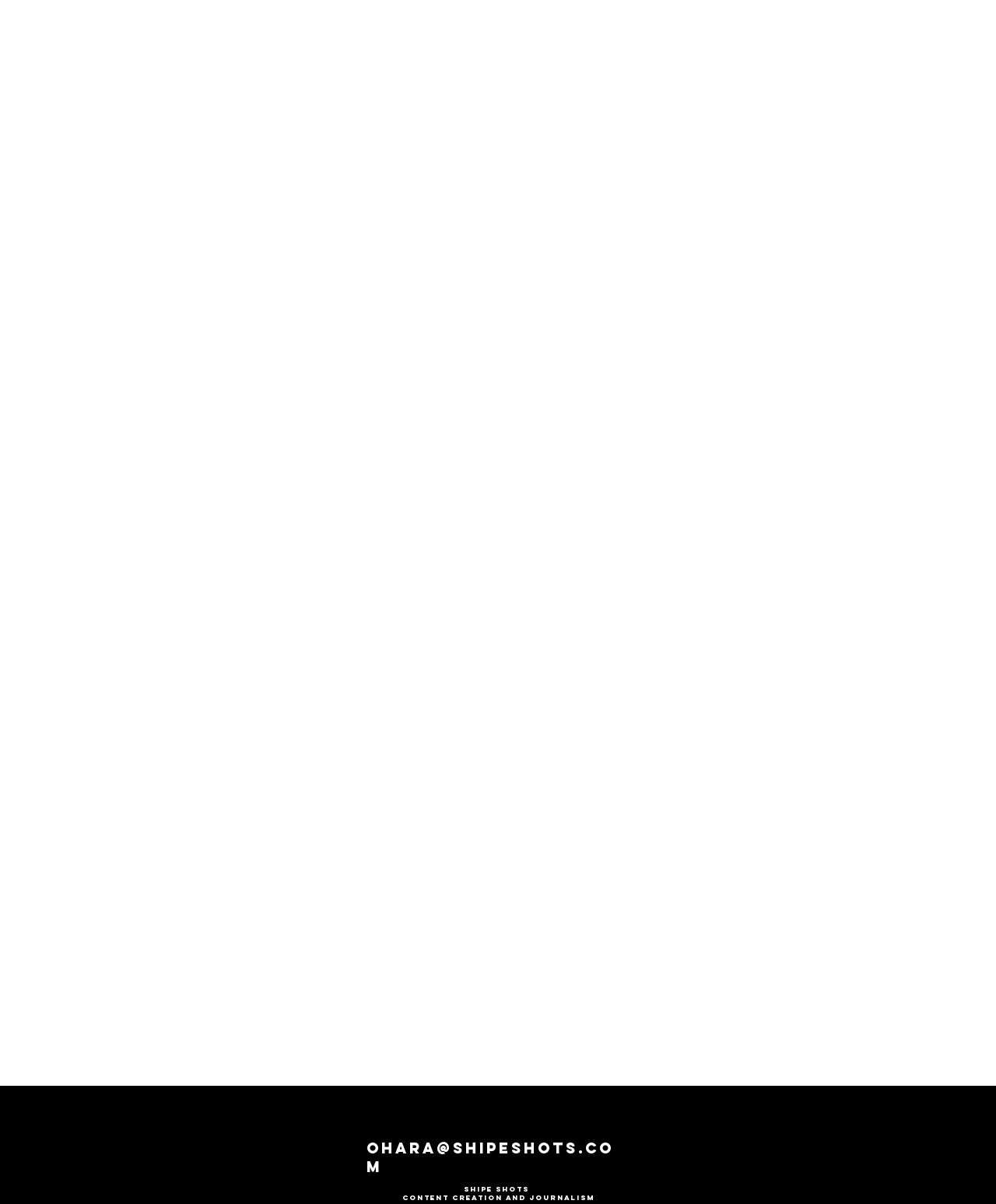Determine the bounding box coordinates for the UI element described. Format the coordinates as (top-left x, top-left y, bottom-right x, bottom-right y) and ensure all values are between 0 and 1. Element description: Our Team

None